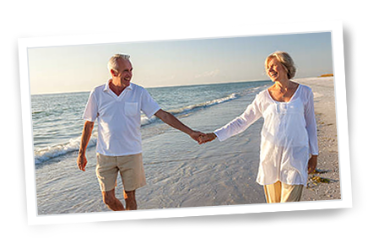Break down the image into a detailed narrative.

The image captures a serene moment between an elderly couple walking hand in hand along a tranquil beach. The sun casts a warm glow on their smiling faces, reflecting a deep sense of connection and joy. Dressed casually in light attire, they embody a carefree spirit as they stroll along the water's edge, with gentle waves lapping at their feet. This scene is a representation of enduring love and companionship, evoking feelings of nostalgia and hope. The background features a calm ocean and a clear sky, further enhancing the peaceful atmosphere of this shared experience. This image complements the theme of compassion and support found in cremation services, emphasizing the importance of cherishing loved ones and the memories created together.